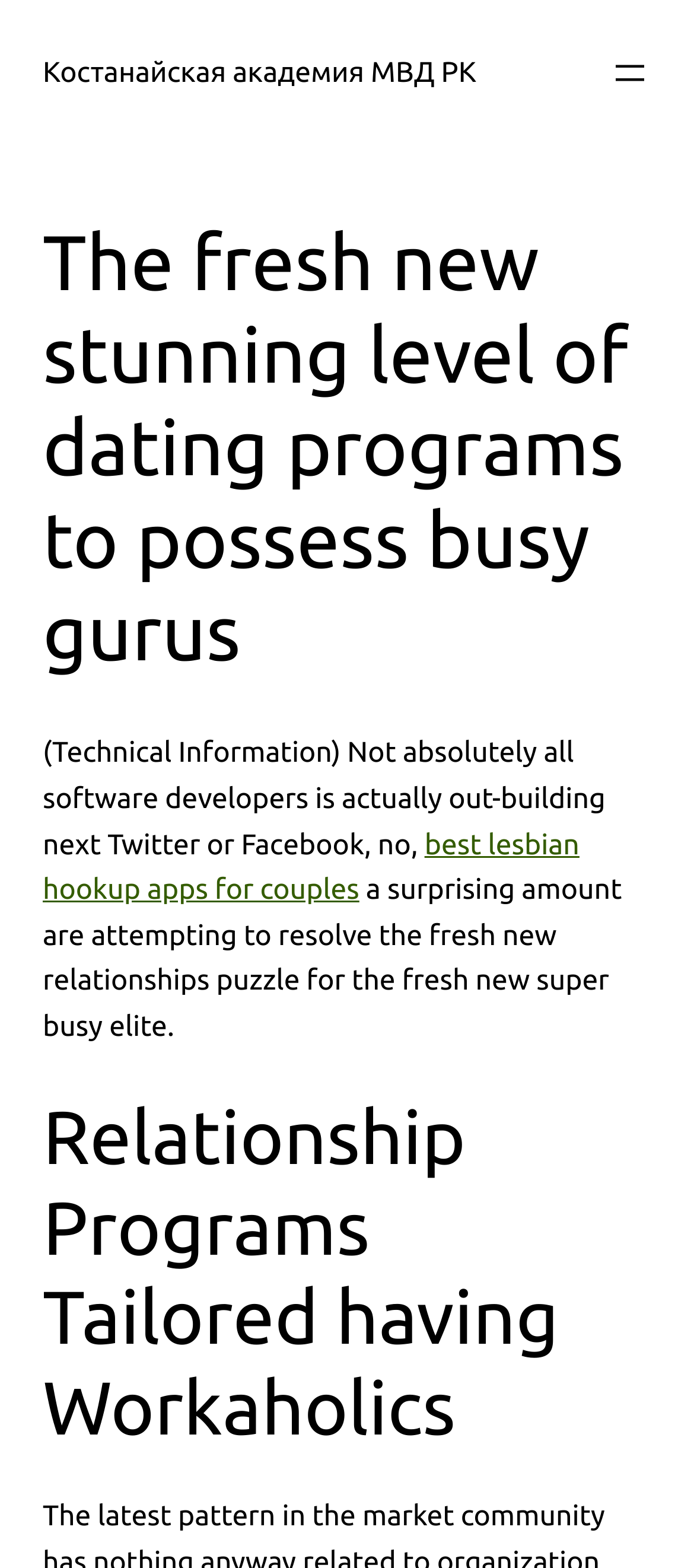Based on the image, please respond to the question with as much detail as possible:
What is the purpose of this webpage?

Based on the content of the webpage, it appears to be discussing dating programs tailored for workaholics or busy professionals, suggesting that the purpose of the webpage is to provide information or services related to this topic.